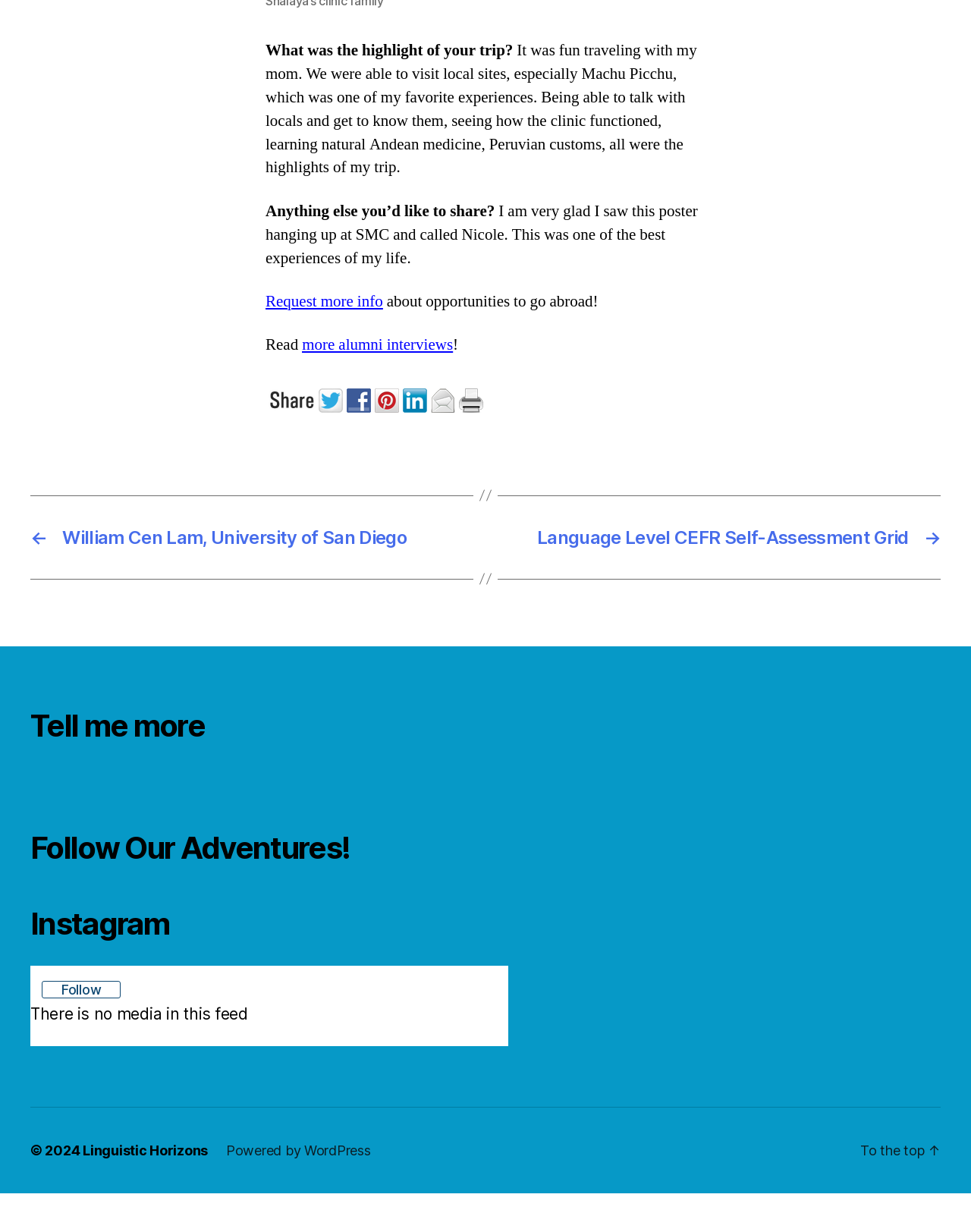Using the format (top-left x, top-left y, bottom-right x, bottom-right y), and given the element description, identify the bounding box coordinates within the screenshot: Follow

[0.043, 0.828, 0.125, 0.842]